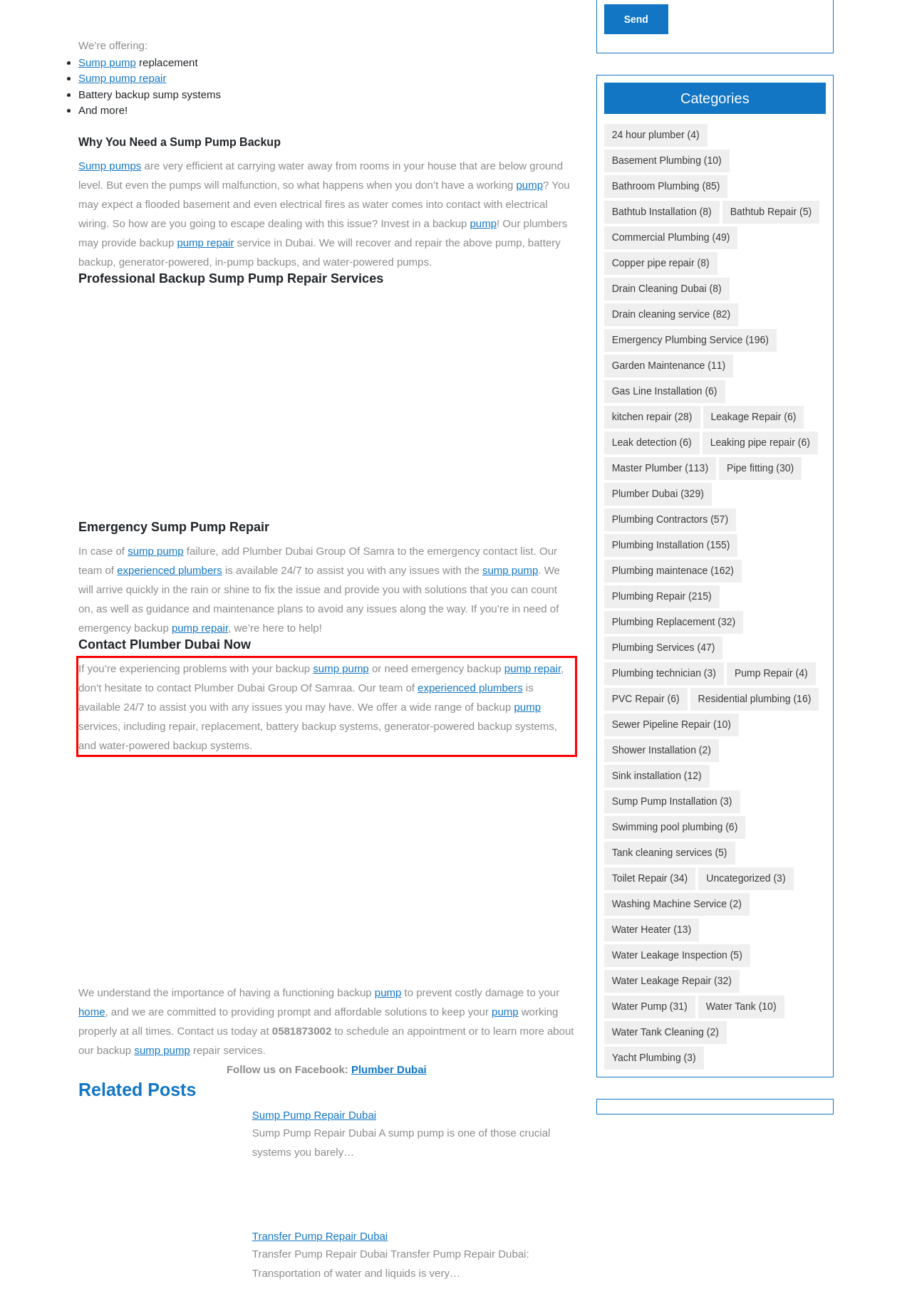Given the screenshot of the webpage, identify the red bounding box, and recognize the text content inside that red bounding box.

If you’re experiencing problems with your backup sump pump or need emergency backup pump repair, don’t hesitate to contact Plumber Dubai Group Of Samraa. Our team of experienced plumbers is available 24/7 to assist you with any issues you may have. We offer a wide range of backup pump services, including repair, replacement, battery backup systems, generator-powered backup systems, and water-powered backup systems.